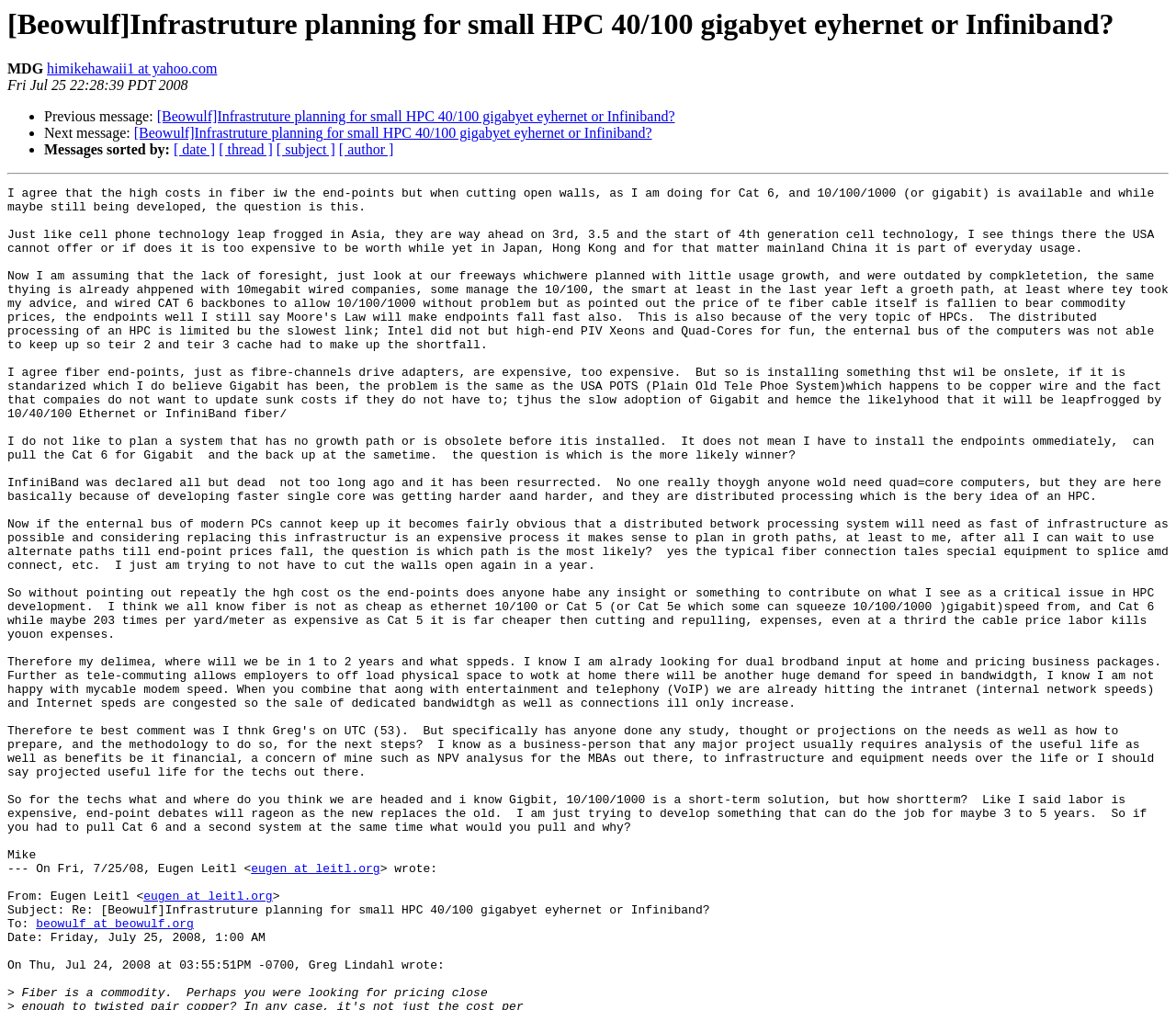What is the date of the message?
Refer to the image and offer an in-depth and detailed answer to the question.

The date of the message is 'Fri Jul 25 22:28:39 PDT 2008', which is displayed at the top of the webpage, indicating when the message was sent.